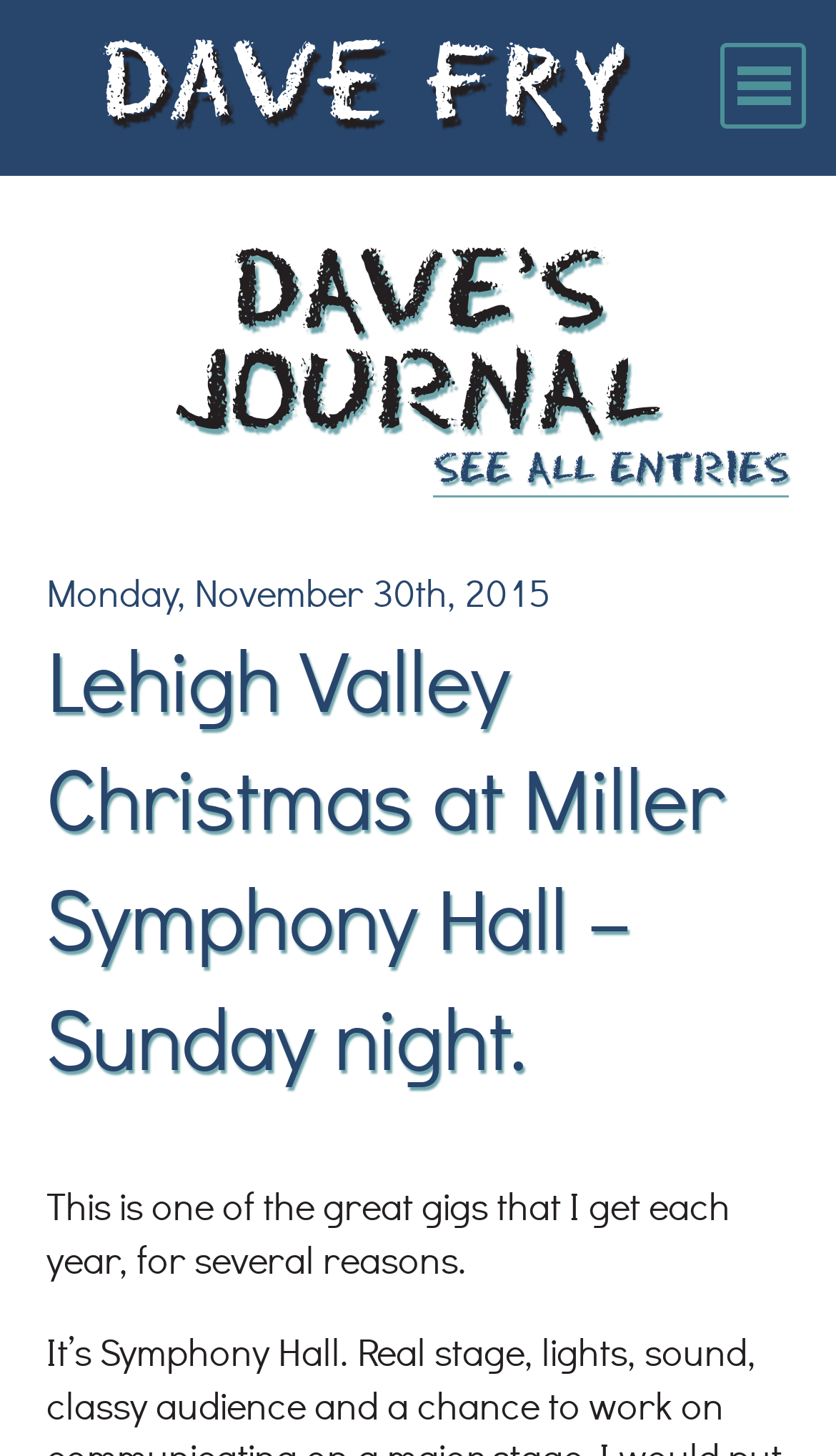Find the bounding box coordinates of the UI element according to this description: "Way Back Photos".

[0.0, 0.542, 1.0, 0.601]